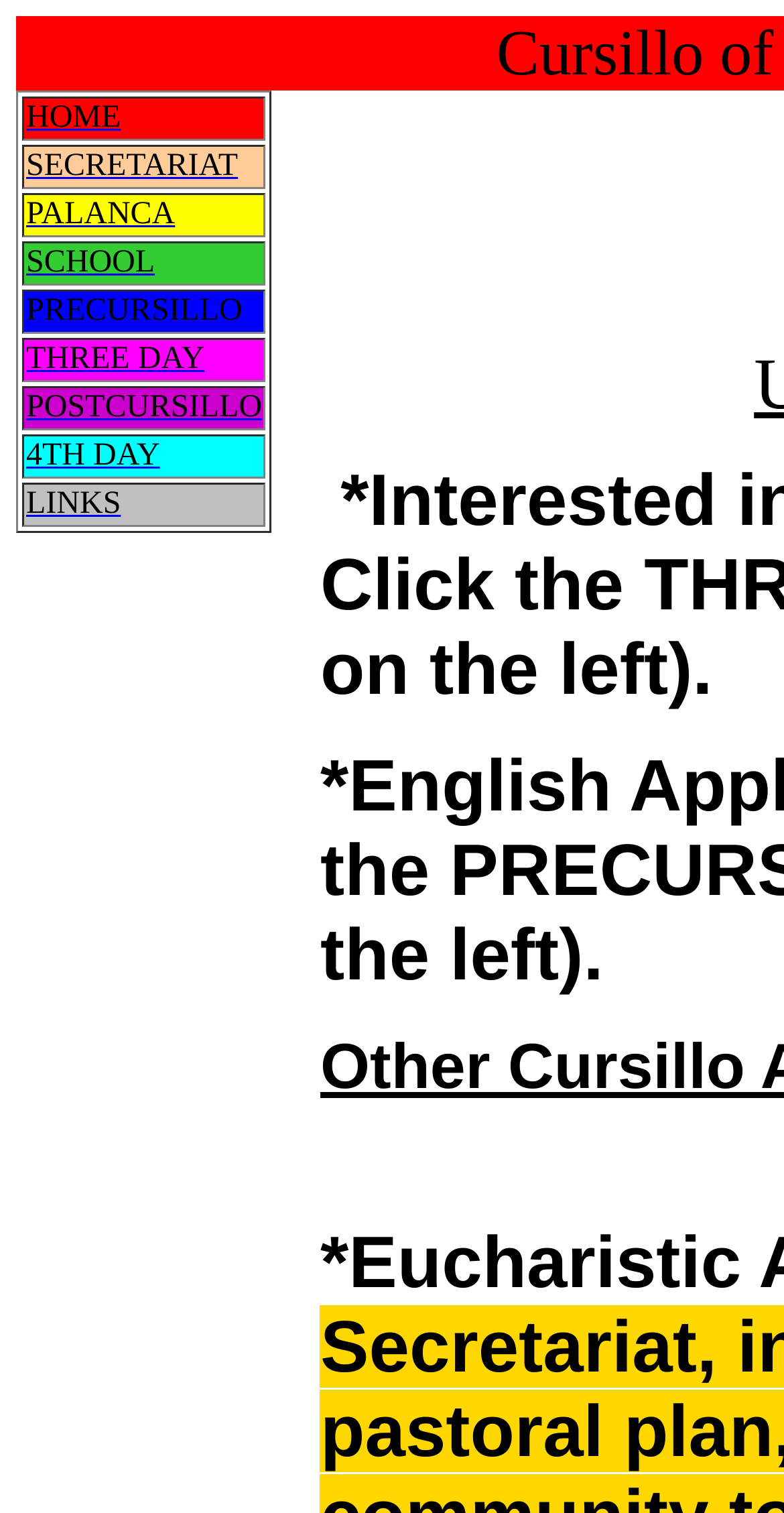Please provide a one-word or phrase answer to the question: 
What is the first link in the table?

HOME